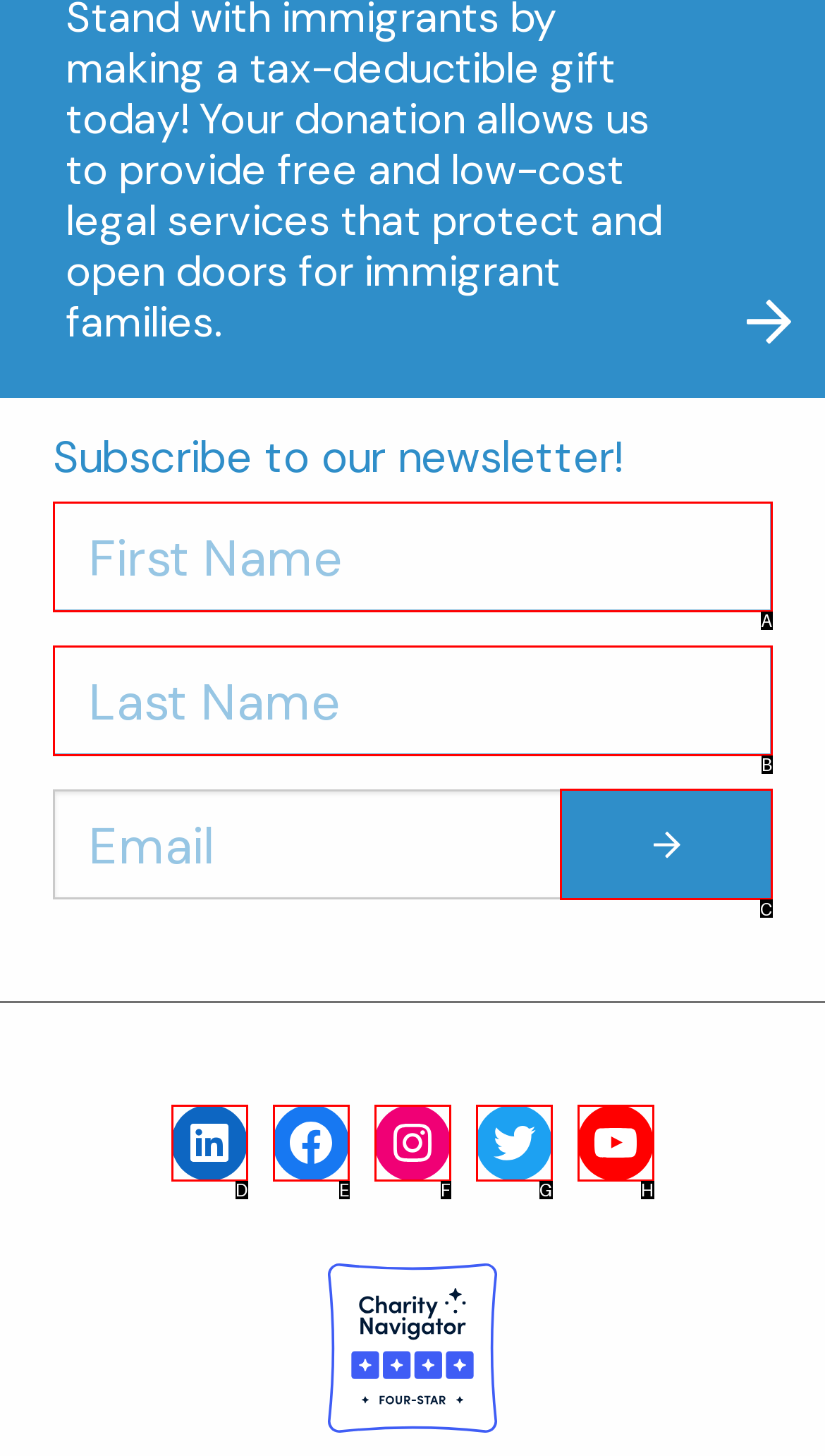Which option should be clicked to complete this task: Click submit
Reply with the letter of the correct choice from the given choices.

C